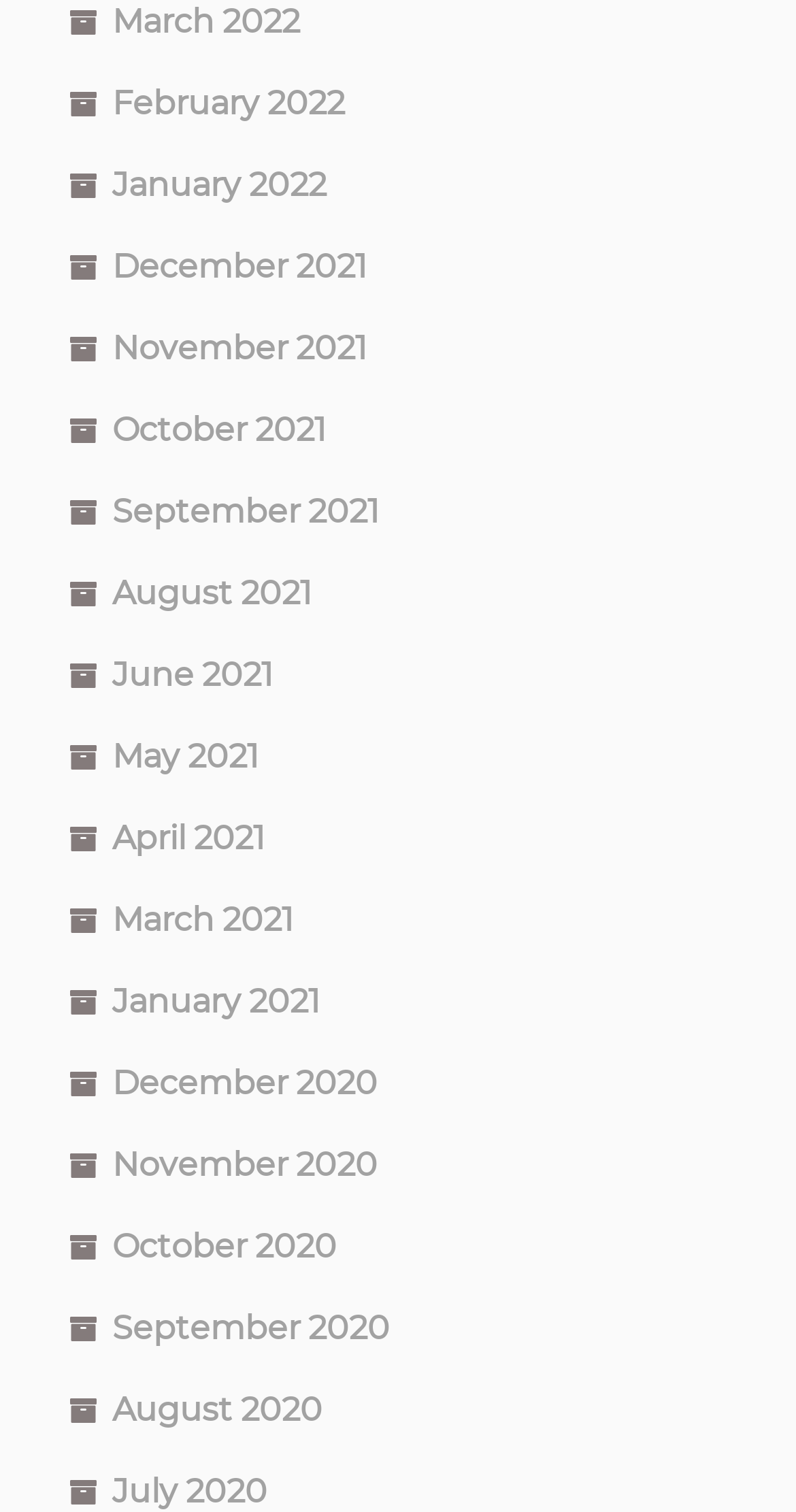Please give the bounding box coordinates of the area that should be clicked to fulfill the following instruction: "Visit the Book Store". The coordinates should be in the format of four float numbers from 0 to 1, i.e., [left, top, right, bottom].

None